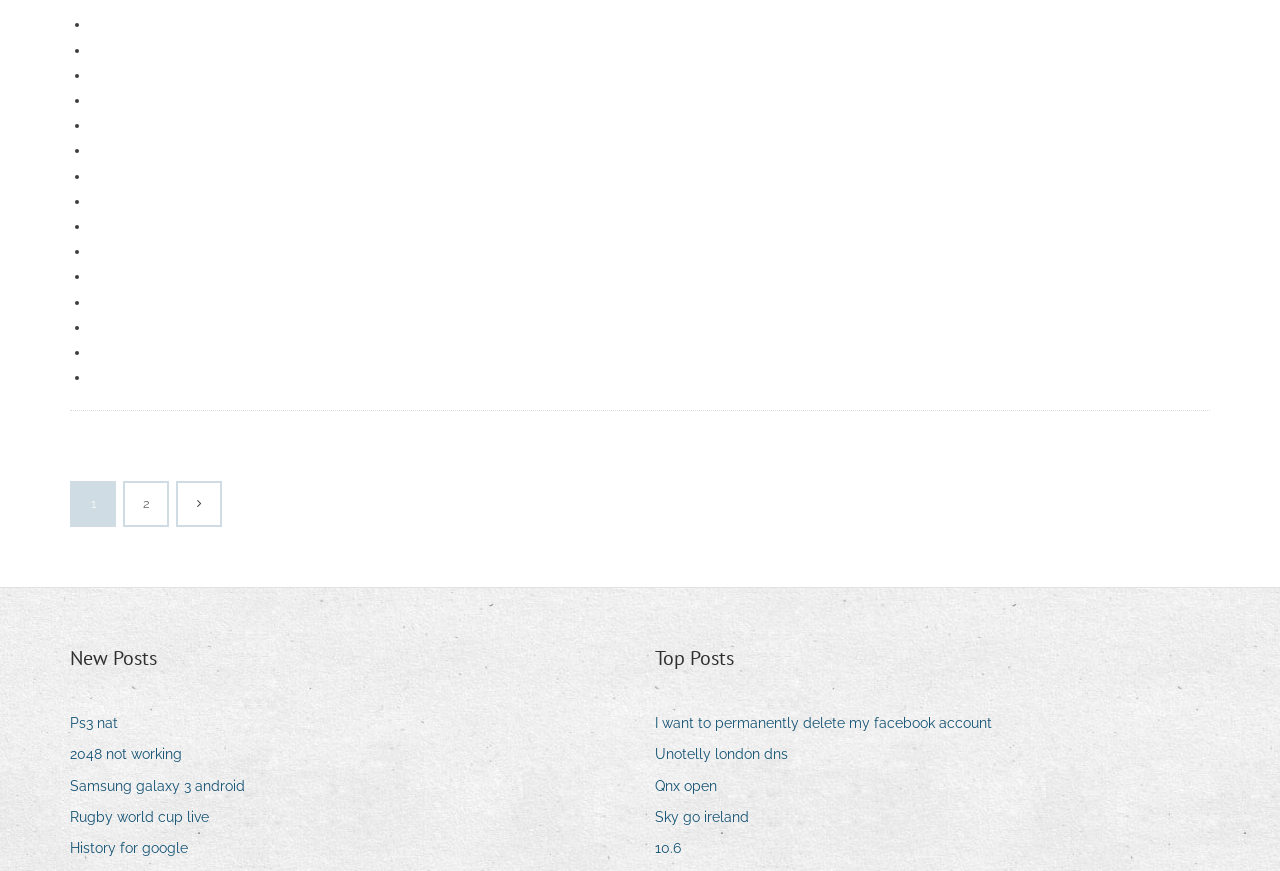Determine the bounding box coordinates for the element that should be clicked to follow this instruction: "Click on '2'". The coordinates should be given as four float numbers between 0 and 1, in the format [left, top, right, bottom].

[0.098, 0.555, 0.13, 0.603]